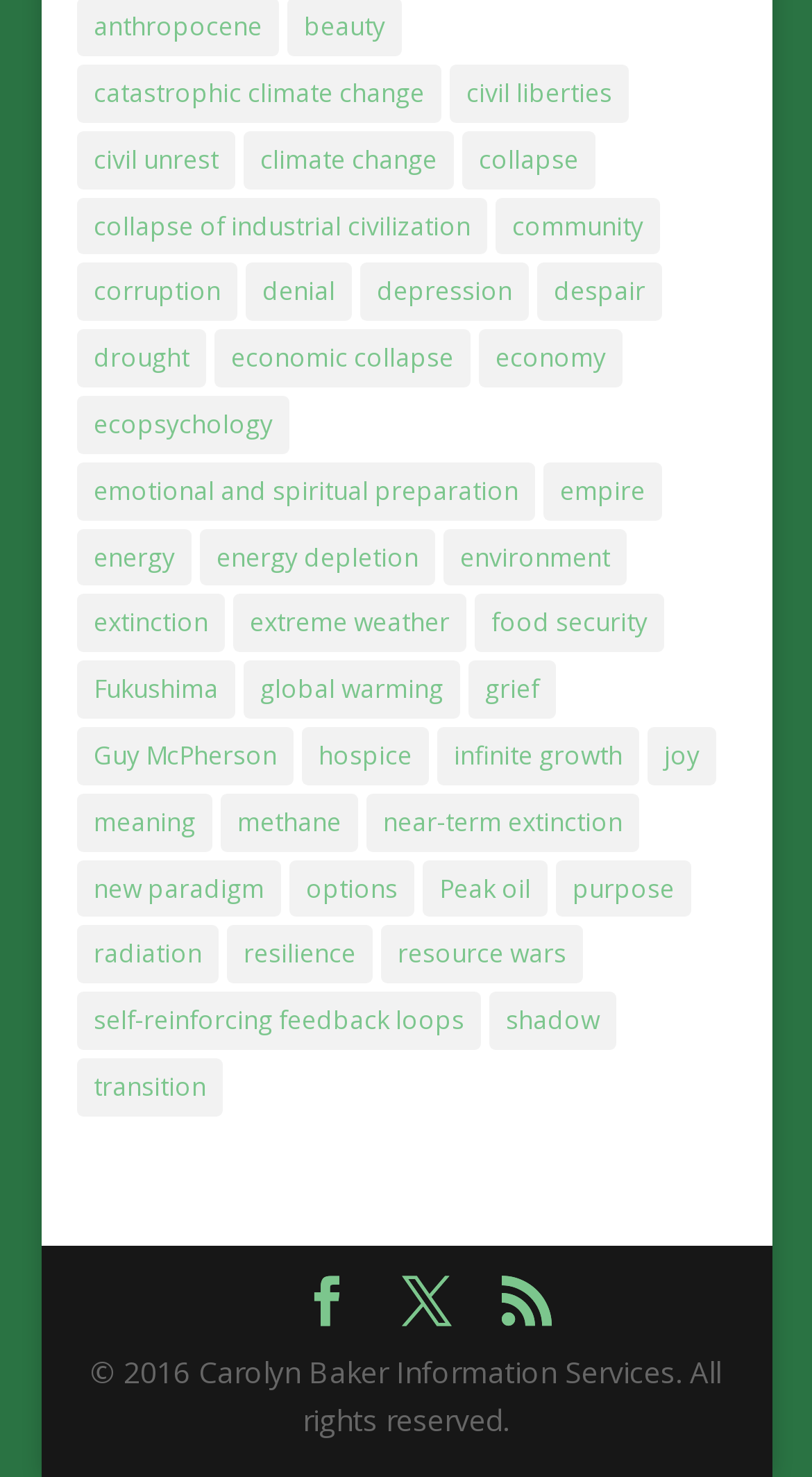Identify the bounding box coordinates of the area that should be clicked in order to complete the given instruction: "Read about transition". The bounding box coordinates should be four float numbers between 0 and 1, i.e., [left, top, right, bottom].

[0.095, 0.716, 0.274, 0.756]